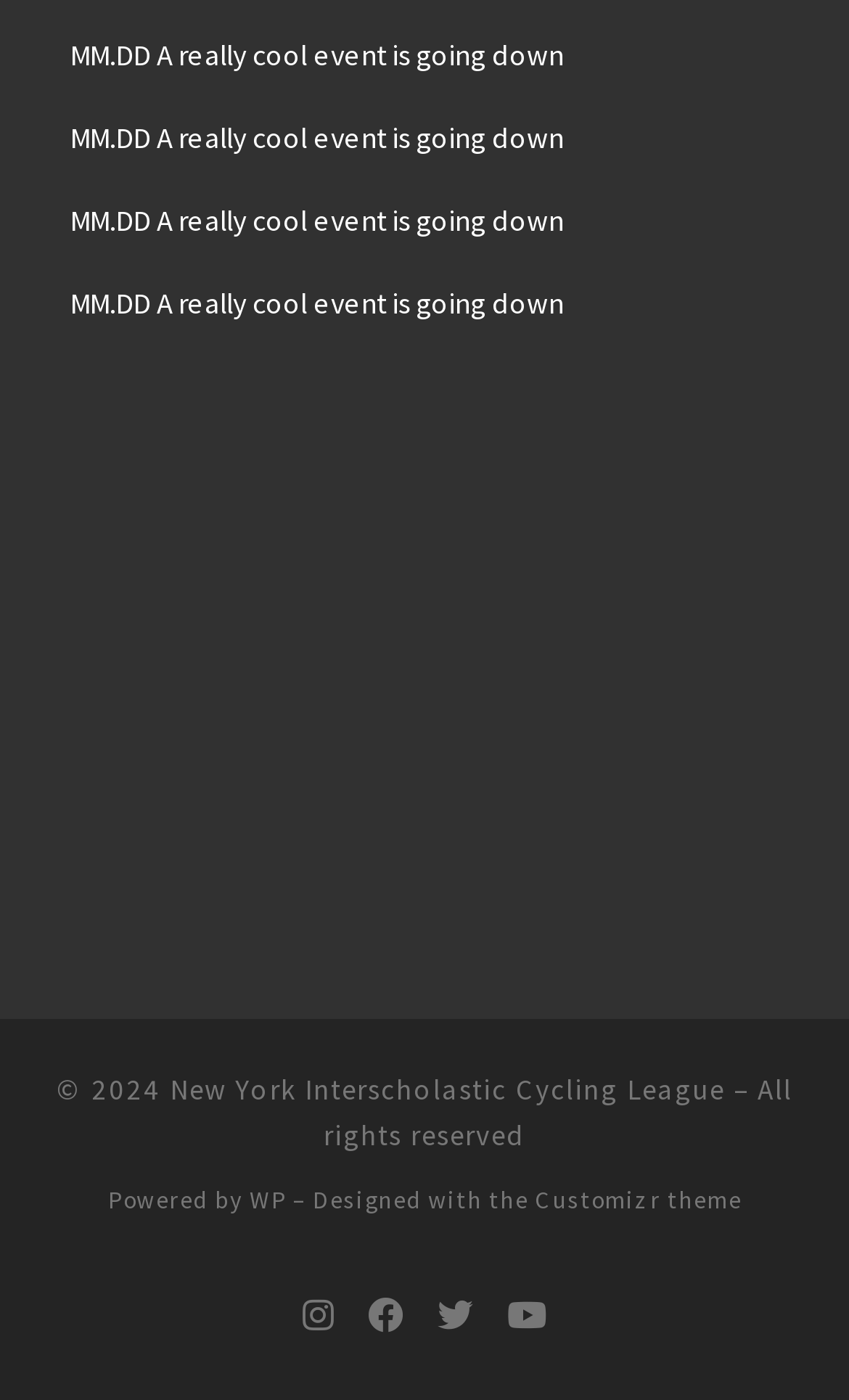Please answer the following question using a single word or phrase: 
How many social media platforms are linked?

4